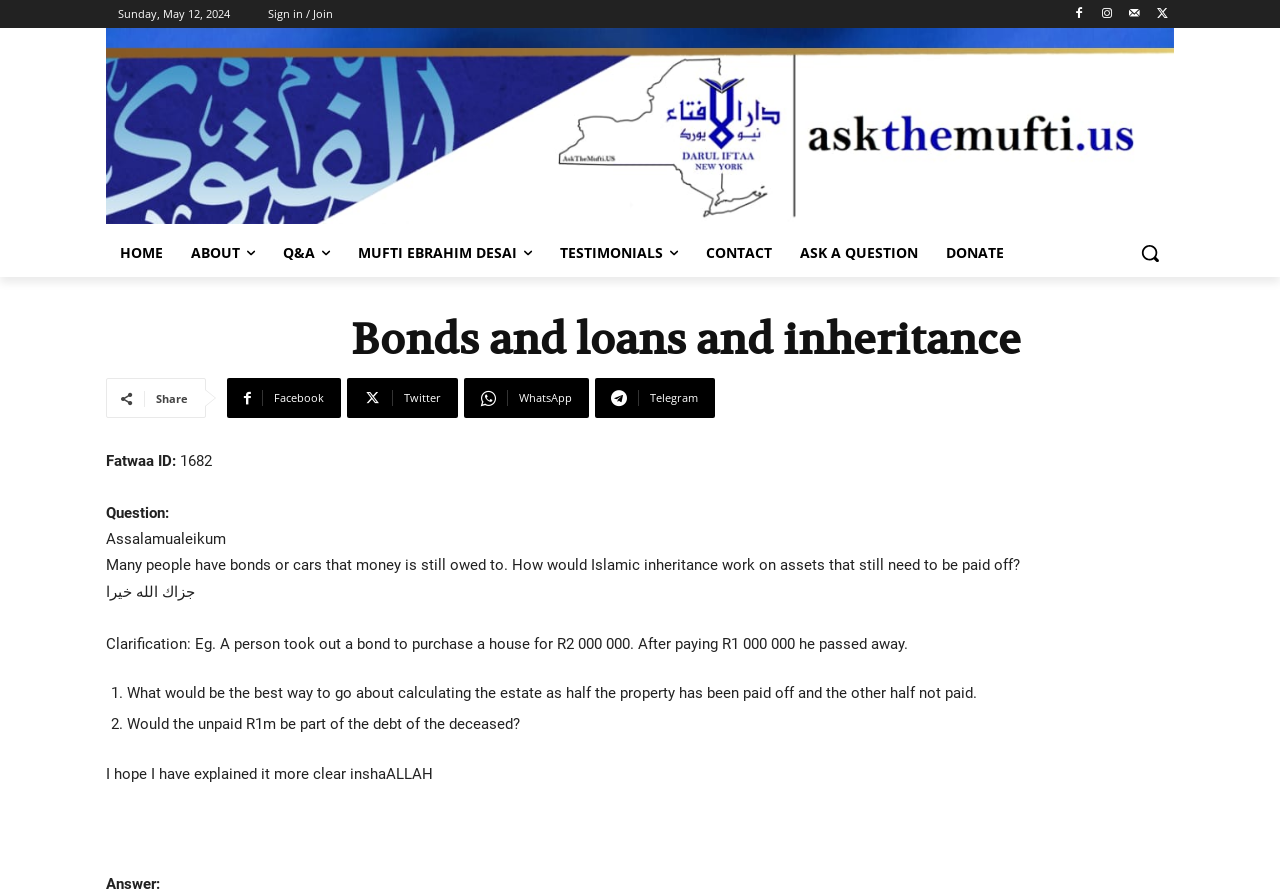Using the given description, provide the bounding box coordinates formatted as (top-left x, top-left y, bottom-right x, bottom-right y), with all values being floating point numbers between 0 and 1. Description: parent_node: Email Address * name="wpforms[fields][1]"

None